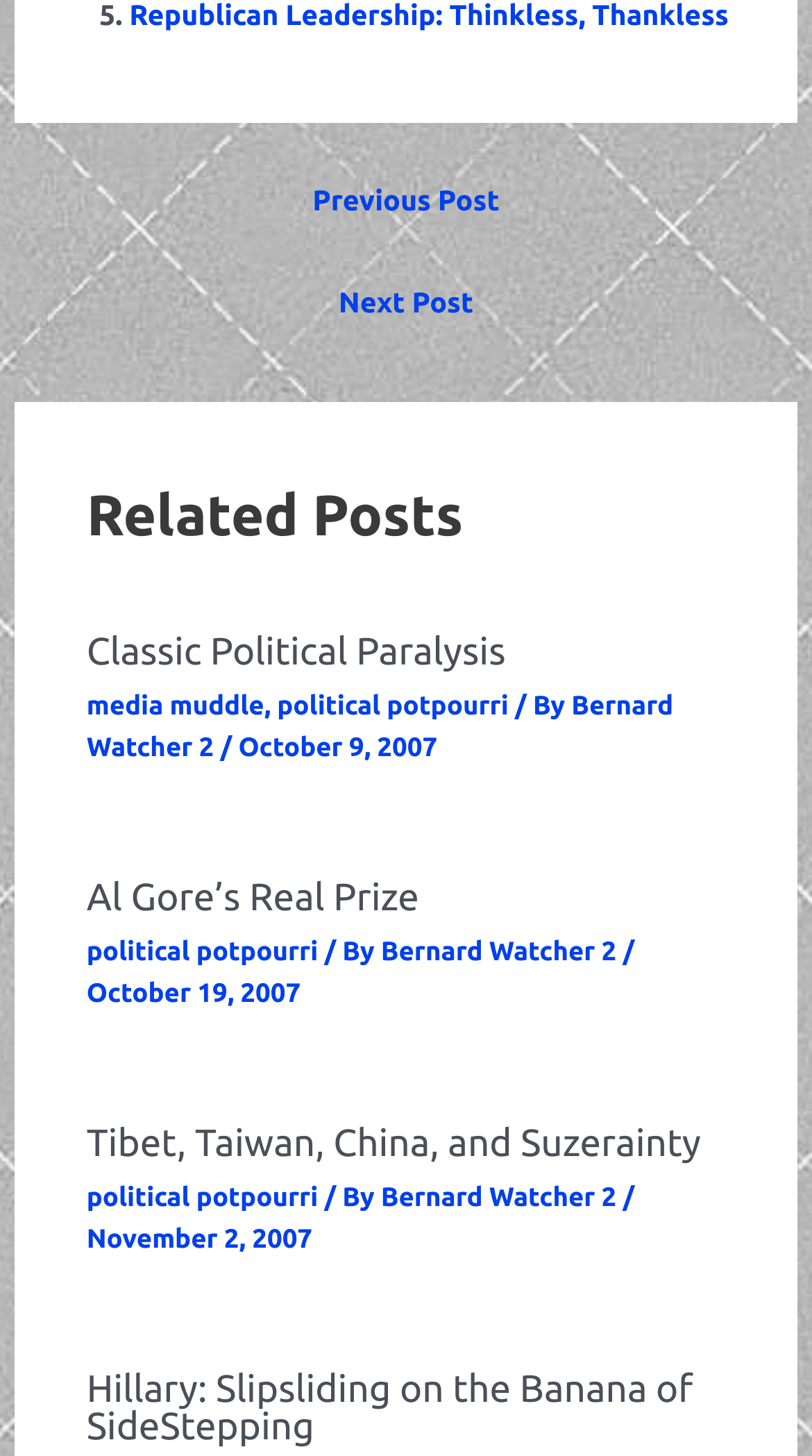From the webpage screenshot, predict the bounding box of the UI element that matches this description: "Tibet, Taiwan, China, and Suzerainty".

[0.107, 0.771, 0.863, 0.8]